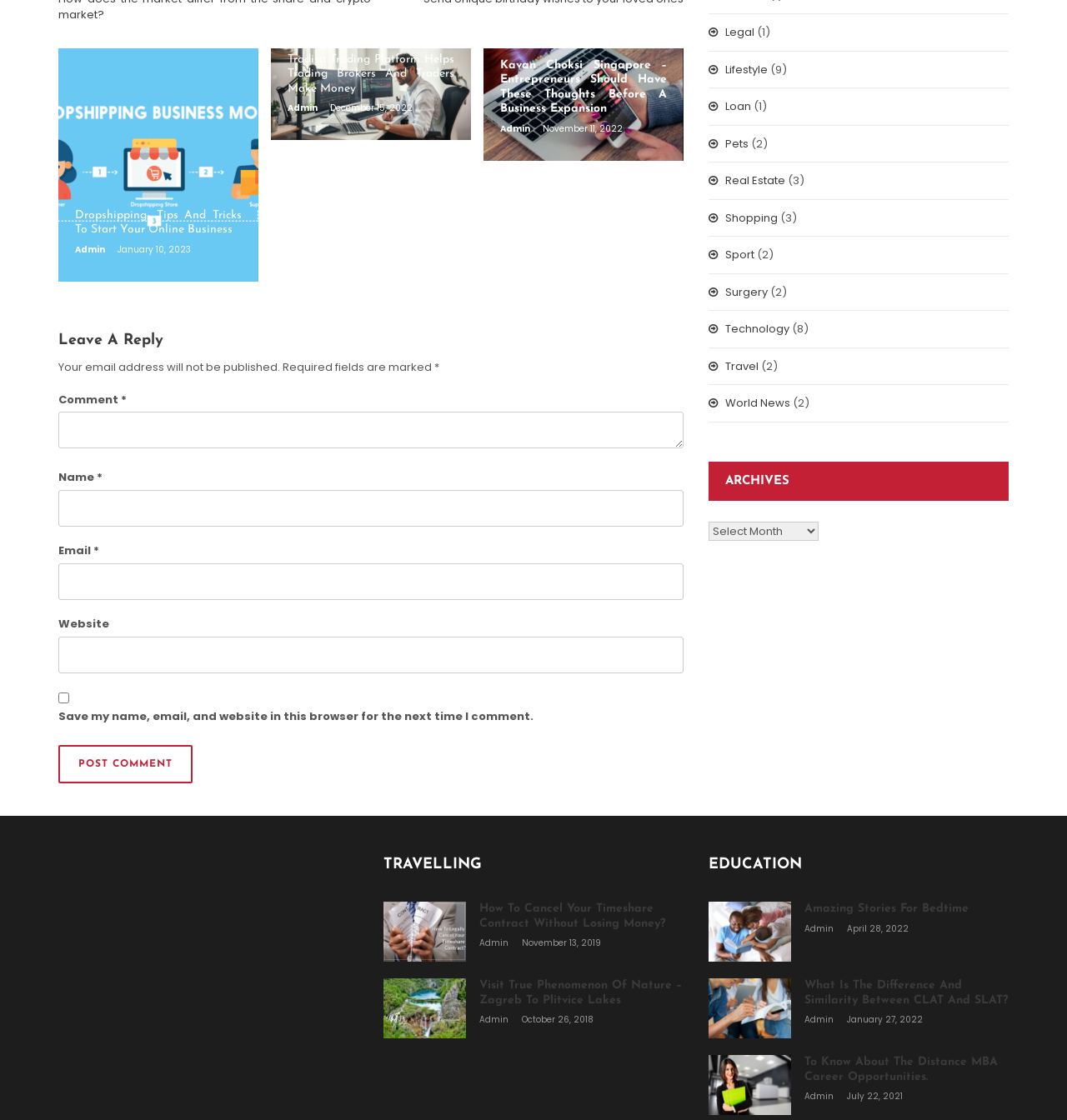Please identify the bounding box coordinates of the element's region that needs to be clicked to fulfill the following instruction: "Click on the 'Post Comment' button". The bounding box coordinates should consist of four float numbers between 0 and 1, i.e., [left, top, right, bottom].

[0.055, 0.665, 0.18, 0.699]